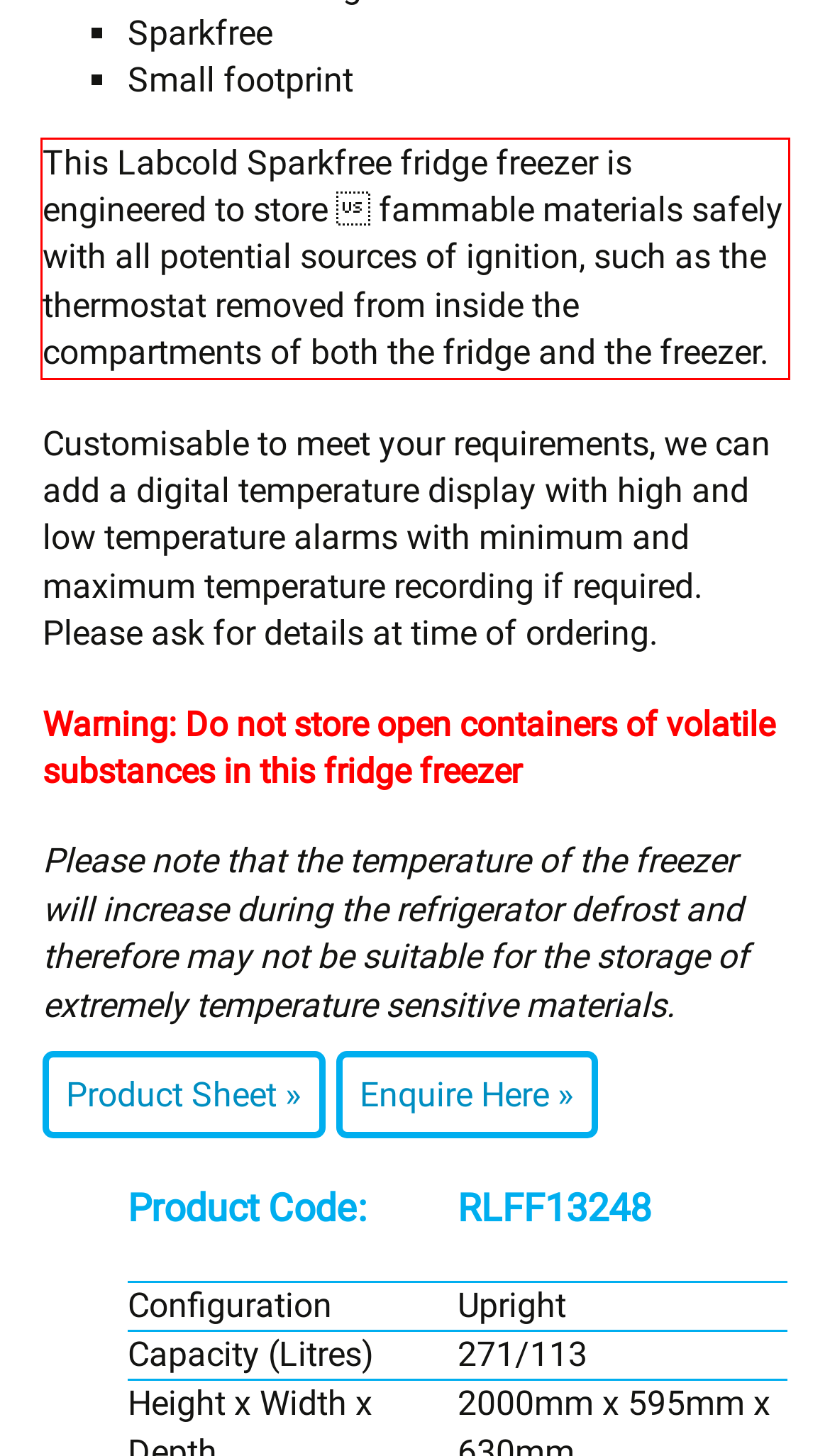Analyze the red bounding box in the provided webpage screenshot and generate the text content contained within.

This Labcold Sparkfree fridge freezer is engineered to store fammable materials safely with all potential sources of ignition, such as the thermostat removed from inside the compartments of both the fridge and the freezer.